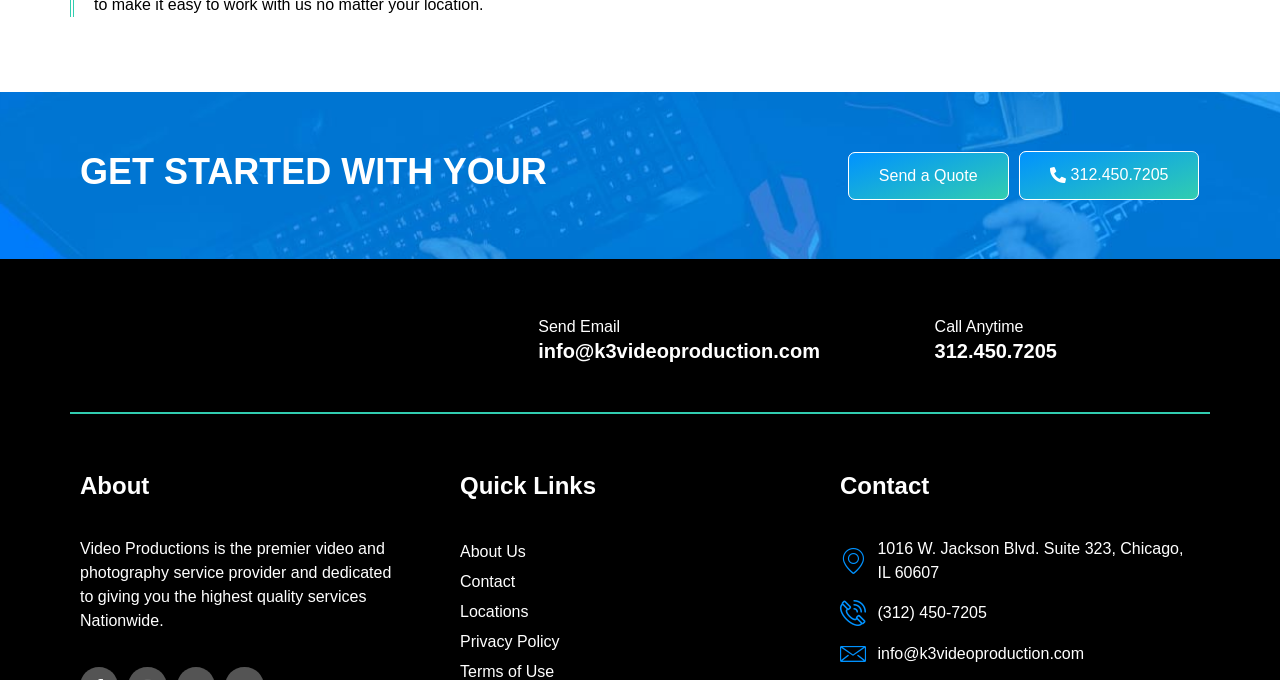Please find and report the bounding box coordinates of the element to click in order to perform the following action: "Open Facebook". The coordinates should be expressed as four float numbers between 0 and 1, in the format [left, top, right, bottom].

None